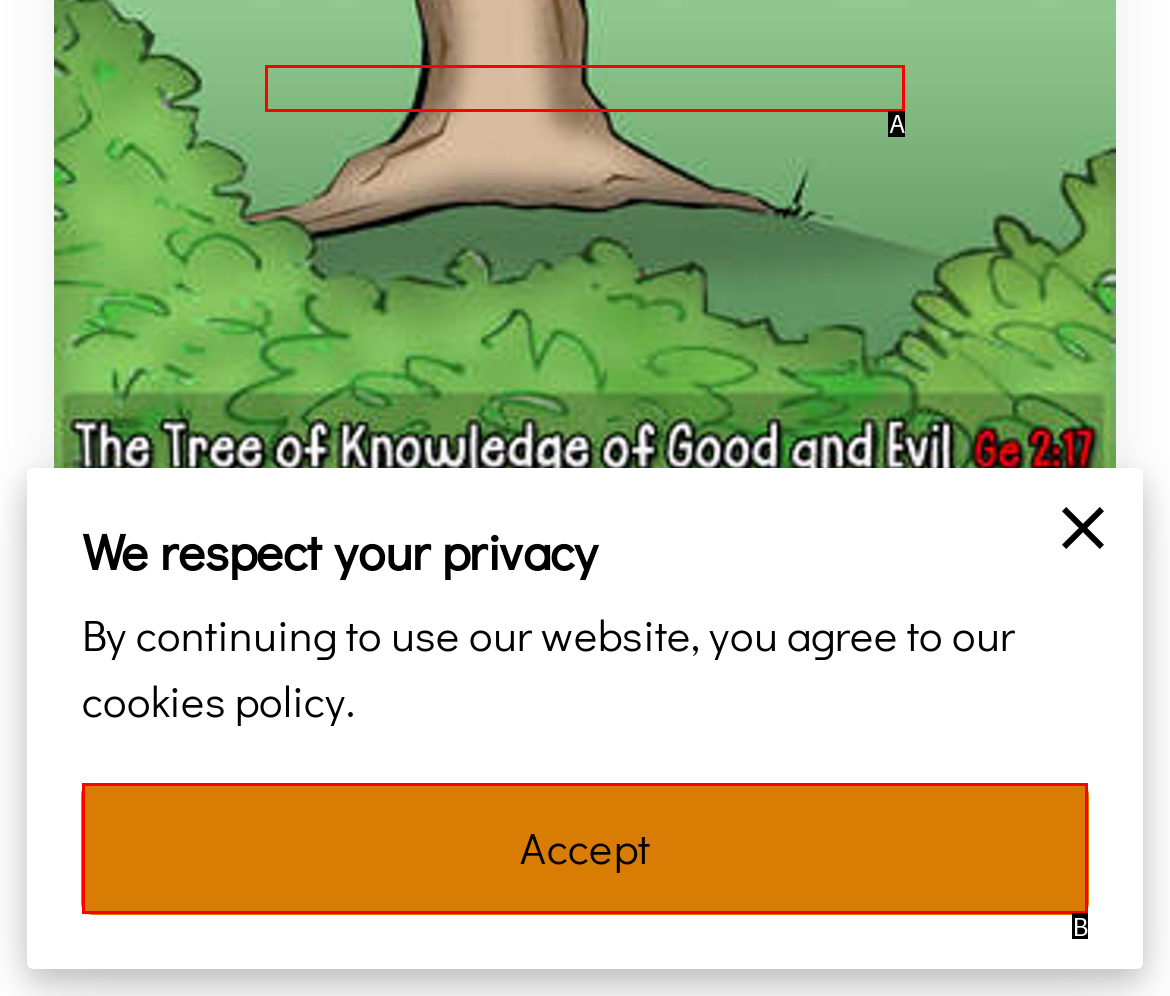From the given choices, identify the element that matches: Accept
Answer with the letter of the selected option.

B